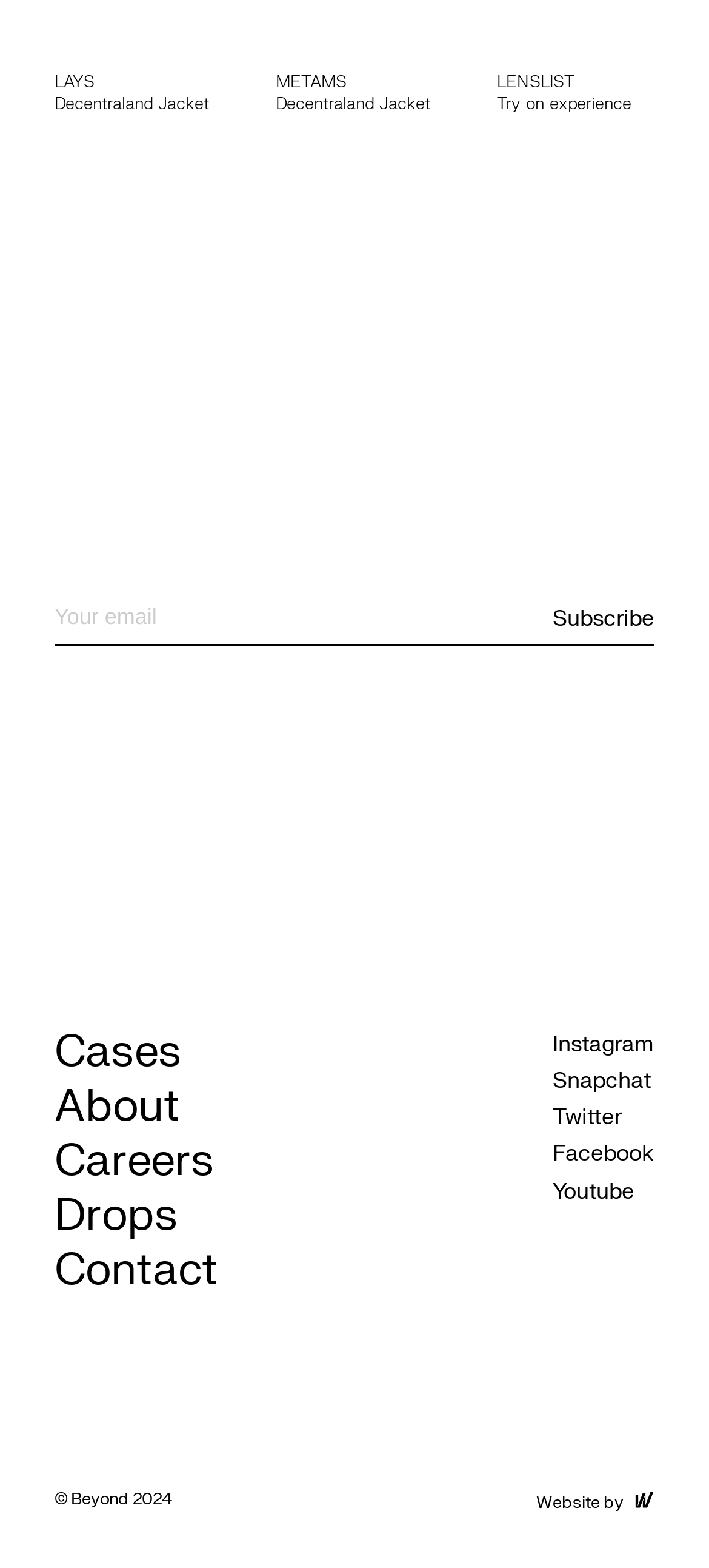Locate the bounding box coordinates of the element I should click to achieve the following instruction: "Subscribe to the newsletter".

[0.779, 0.383, 0.923, 0.407]